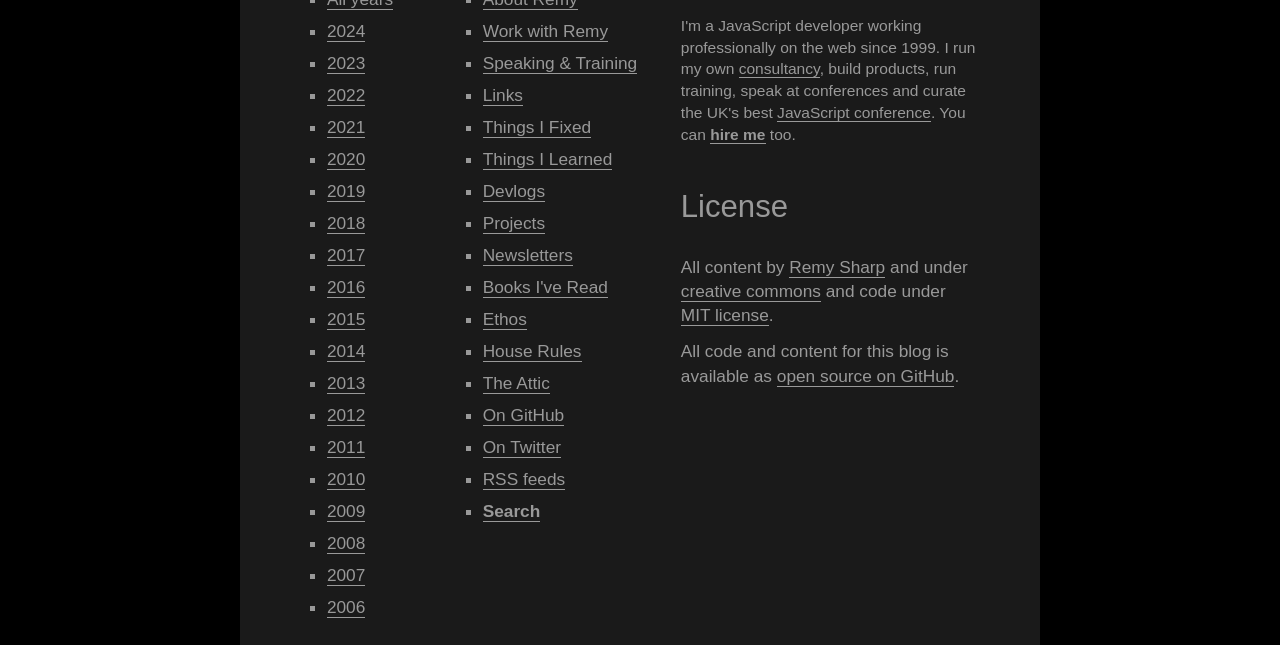Pinpoint the bounding box coordinates of the clickable element to carry out the following instruction: "Search the website."

[0.377, 0.777, 0.422, 0.809]